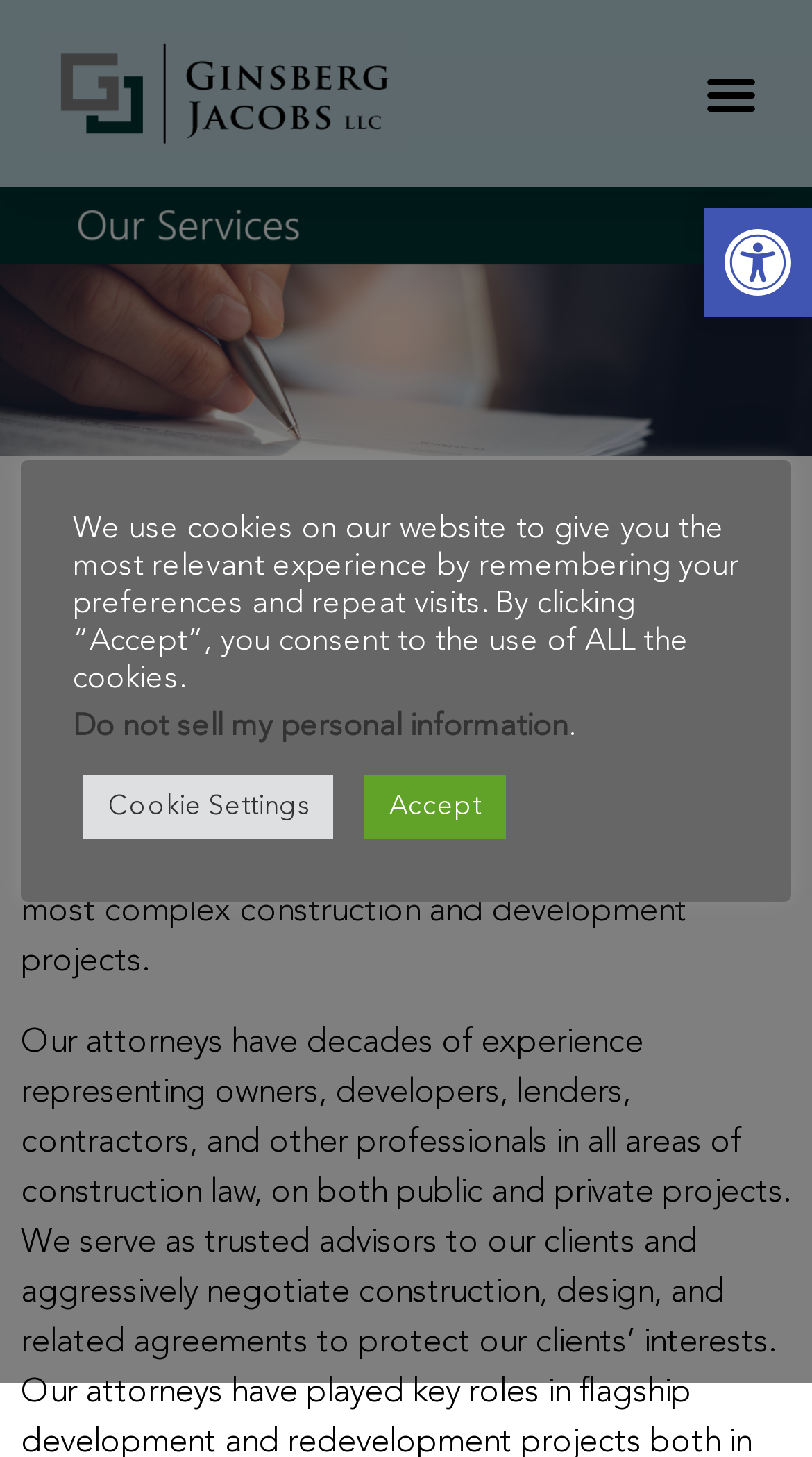What is the focus of the law firm's construction practice?
Give a single word or phrase answer based on the content of the image.

Complex construction and development projects